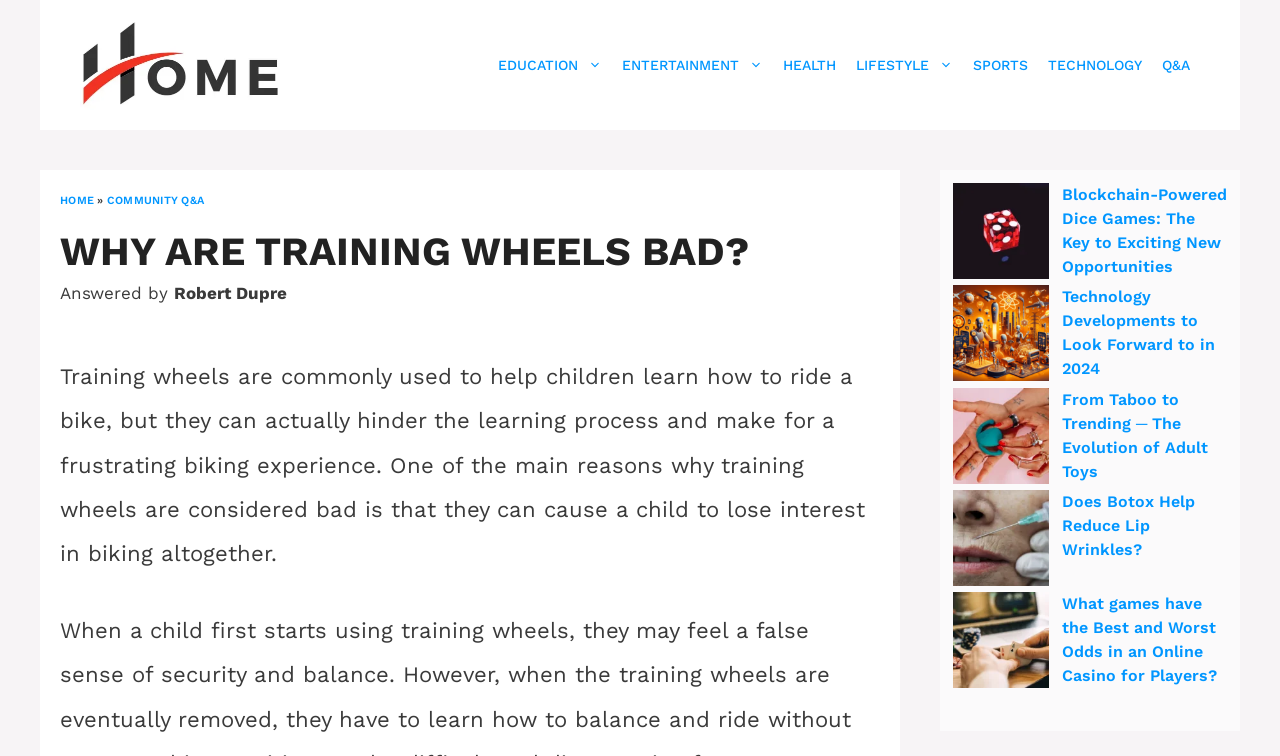Please reply to the following question using a single word or phrase: 
What is the topic of the article with the heading 'WHY ARE TRAINING WHEELS BAD?'?

Biking